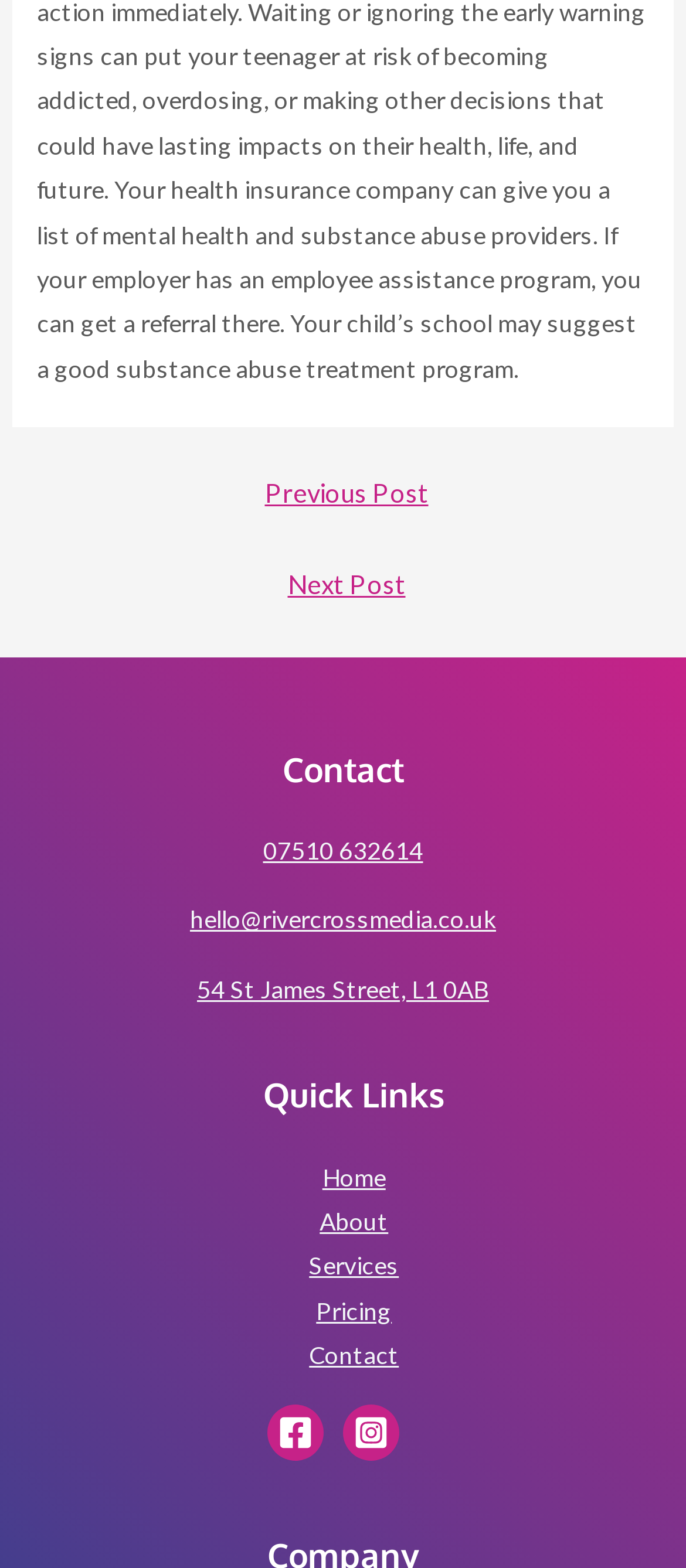Given the following UI element description: "Elder Greg McClary", find the bounding box coordinates in the webpage screenshot.

None